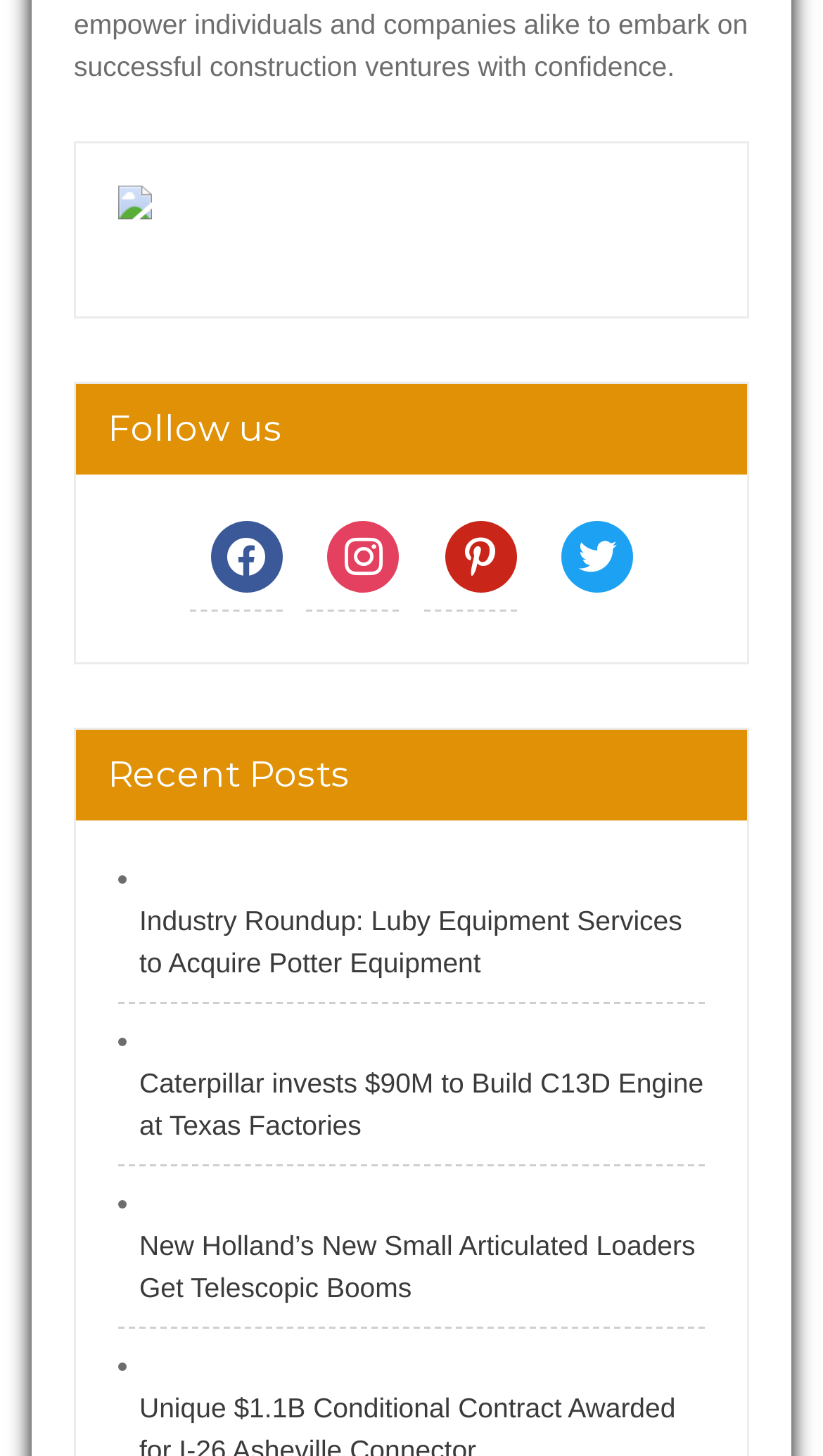Please use the details from the image to answer the following question comprehensively:
What is the purpose of the '•' symbols?

The '•' symbols are used as list markers to indicate the start of each list item, which in this case are the news article links below the 'Recent Posts' heading.